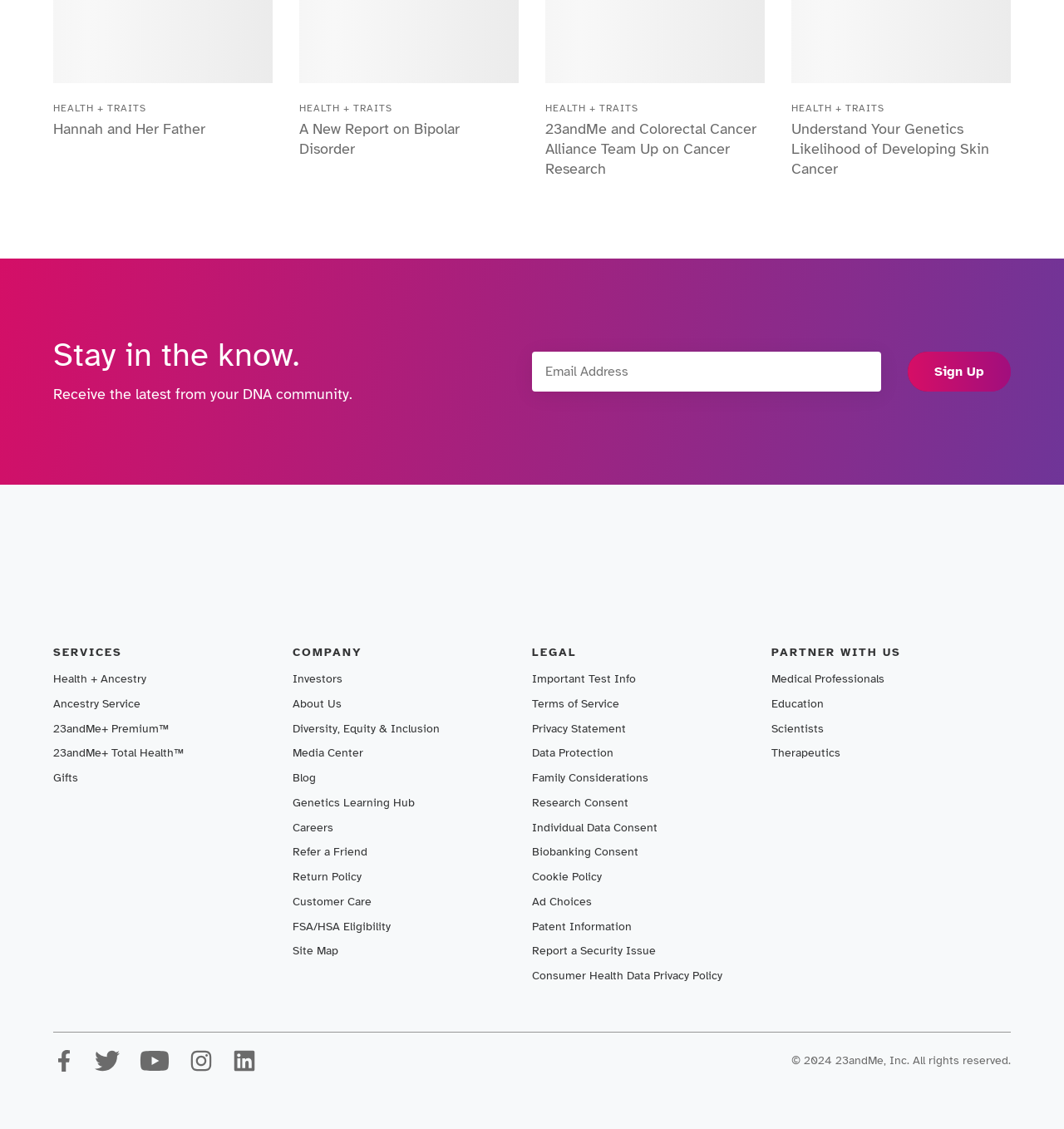What social media platforms does 23andMe have a presence on?
Please provide a full and detailed response to the question.

The website has a 'Social media' section at the bottom, which lists icons for various social media platforms, including Facebook, Twitter, YouTube, Instagram, and LinkedIn. This suggests that 23andMe has a presence on these platforms.